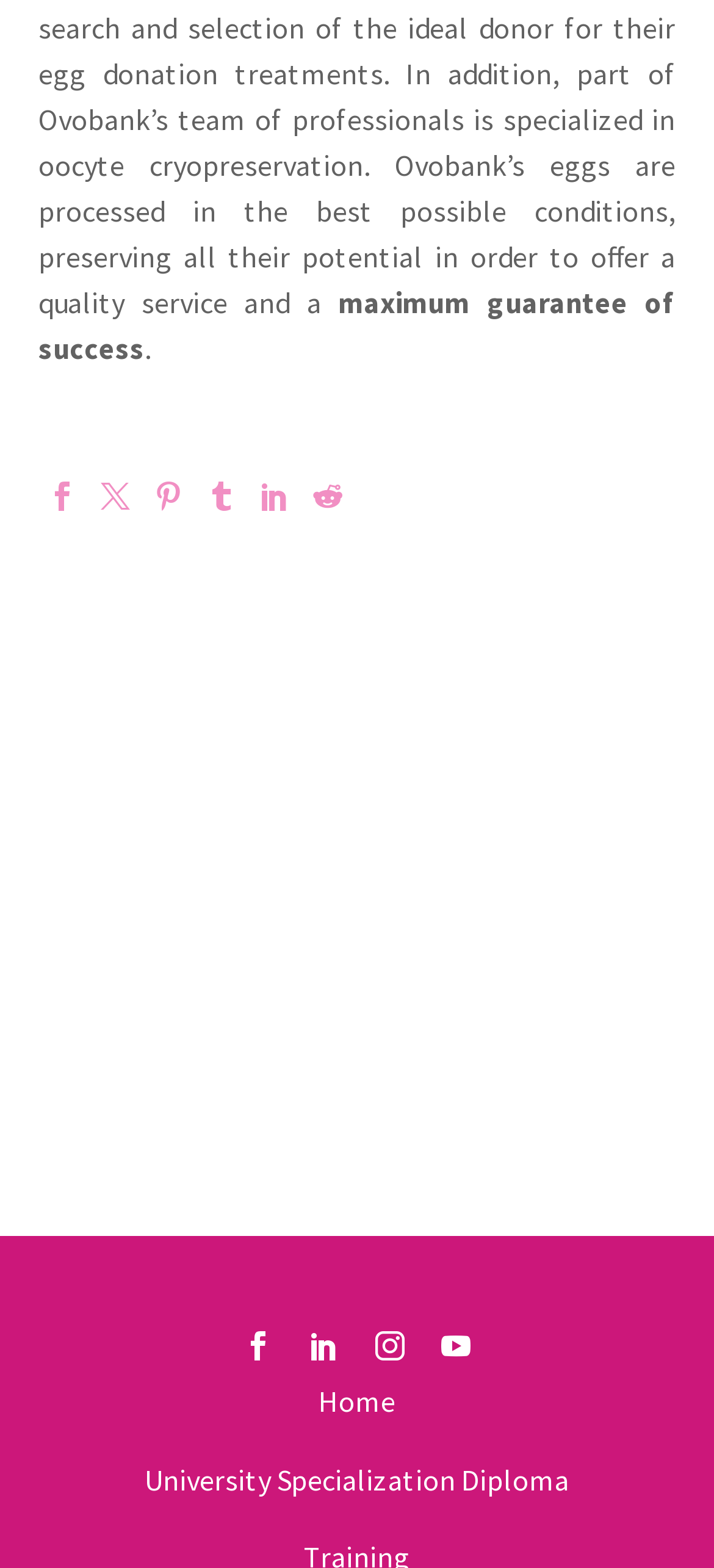What is the text above the figure?
Based on the image, provide your answer in one word or phrase.

maximum guarantee of success